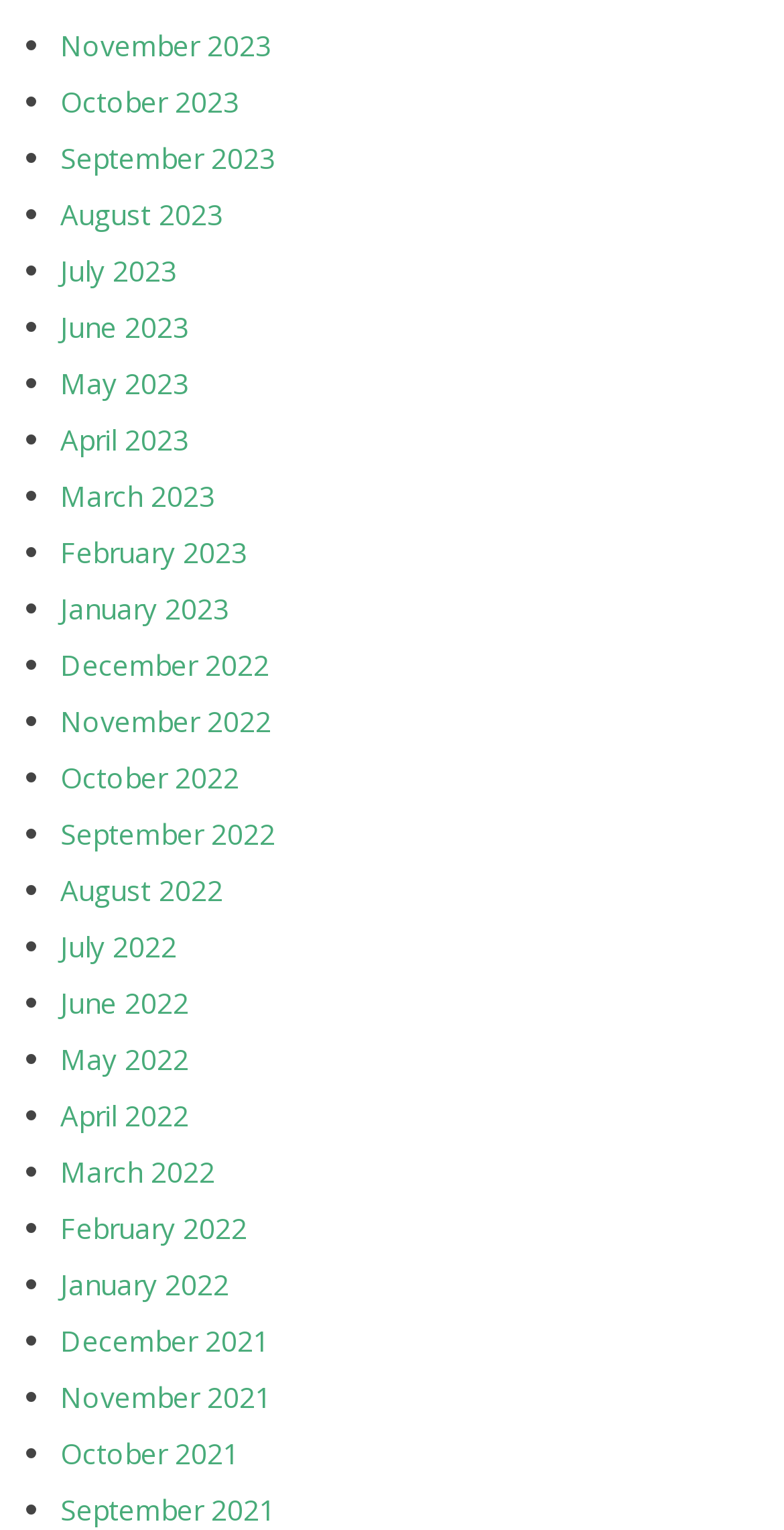Kindly determine the bounding box coordinates for the area that needs to be clicked to execute this instruction: "Click the 'Menu' link".

None